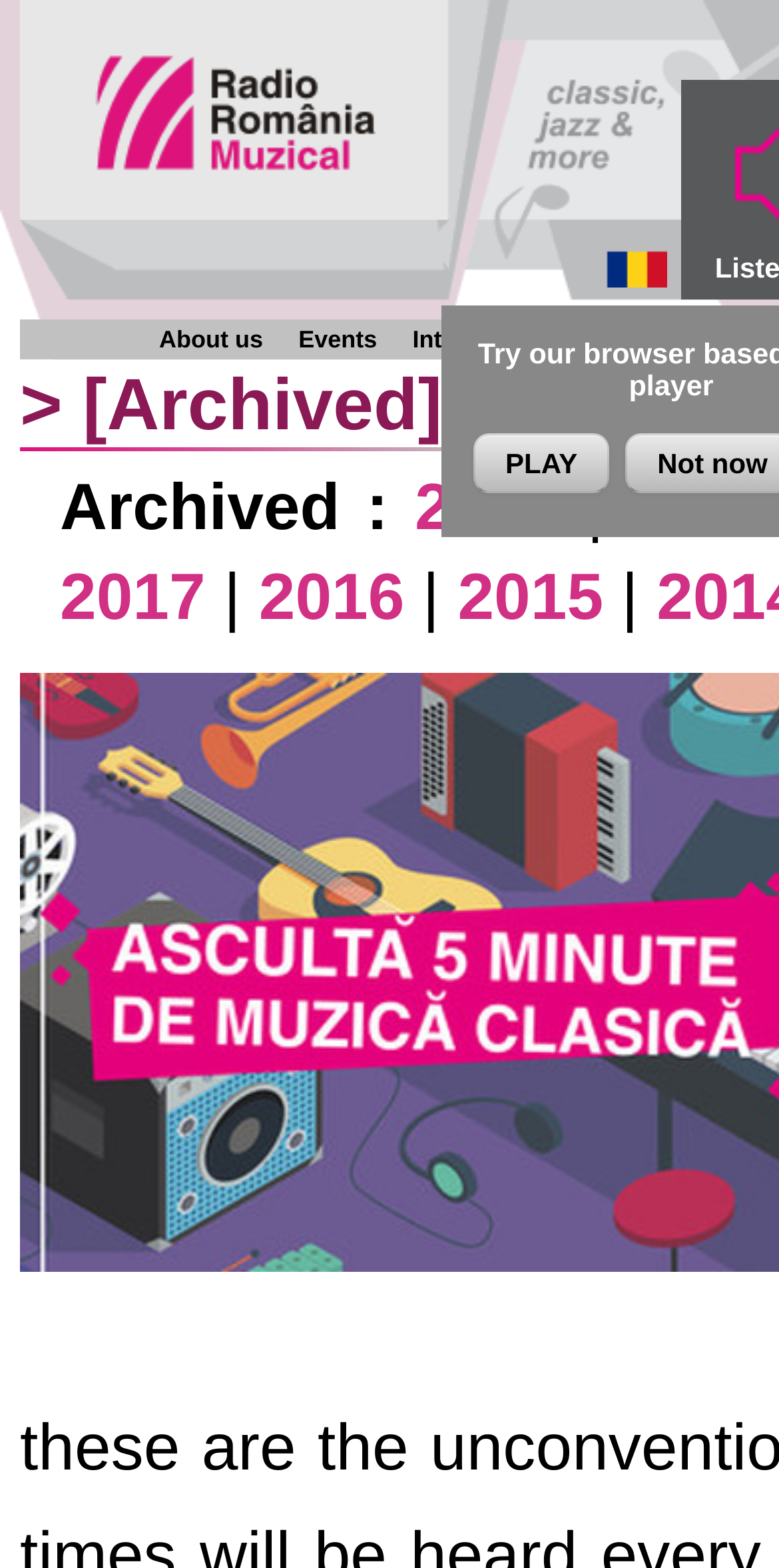How many links are there in the top navigation bar?
Using the information from the image, give a concise answer in one word or a short phrase.

4